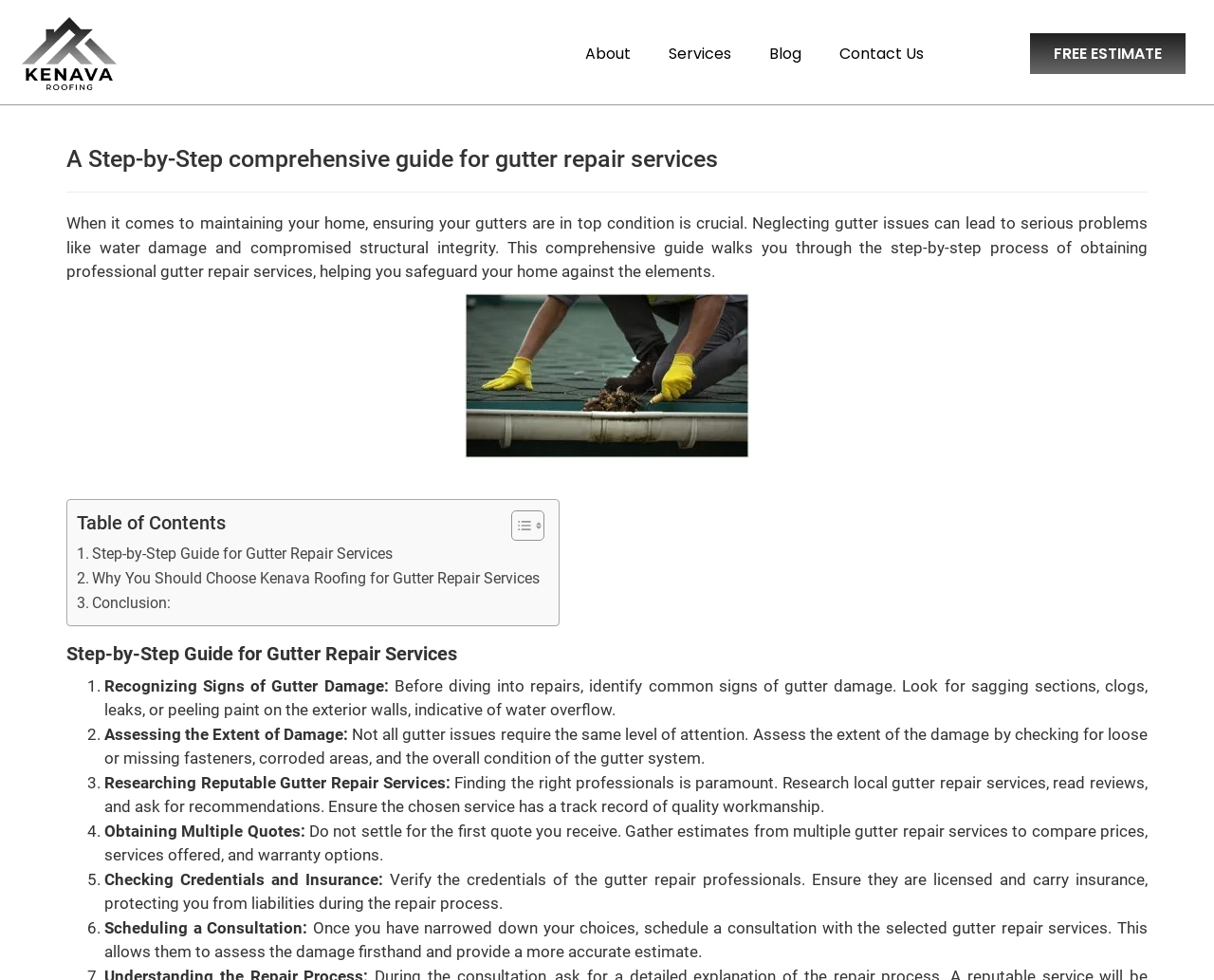What is the main topic of this webpage?
Kindly offer a detailed explanation using the data available in the image.

Based on the webpage content, it appears that the main topic is gutter repair services, as indicated by the header 'A Step-by-Step comprehensive guide for gutter repair services' and the various sections that provide guidance on how to obtain professional gutter repair services.